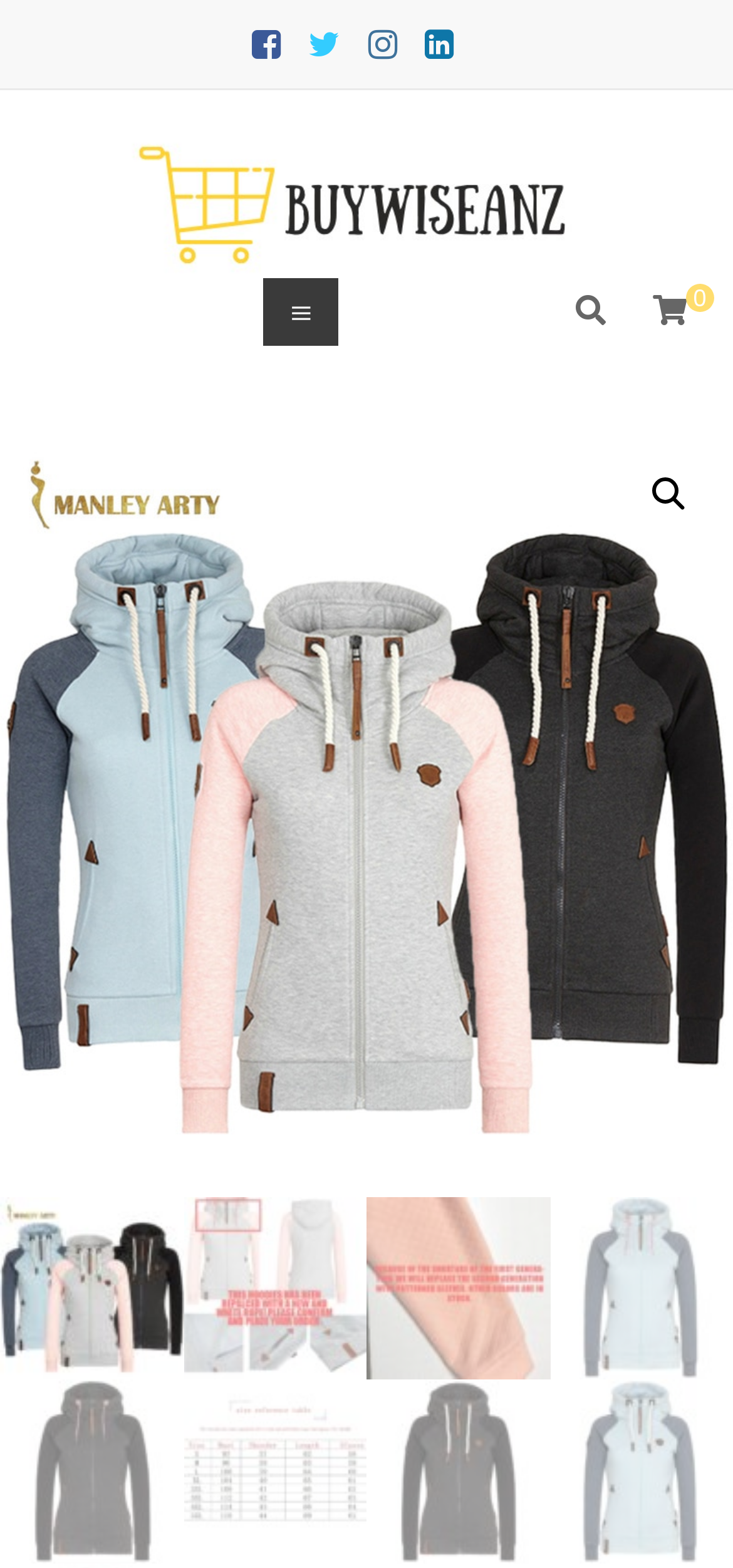Refer to the screenshot and answer the following question in detail:
How many images of the product are shown?

There are six images of the product shown on the webpage, four of which are displayed in a row at the bottom of the page, and two are displayed above the product description.